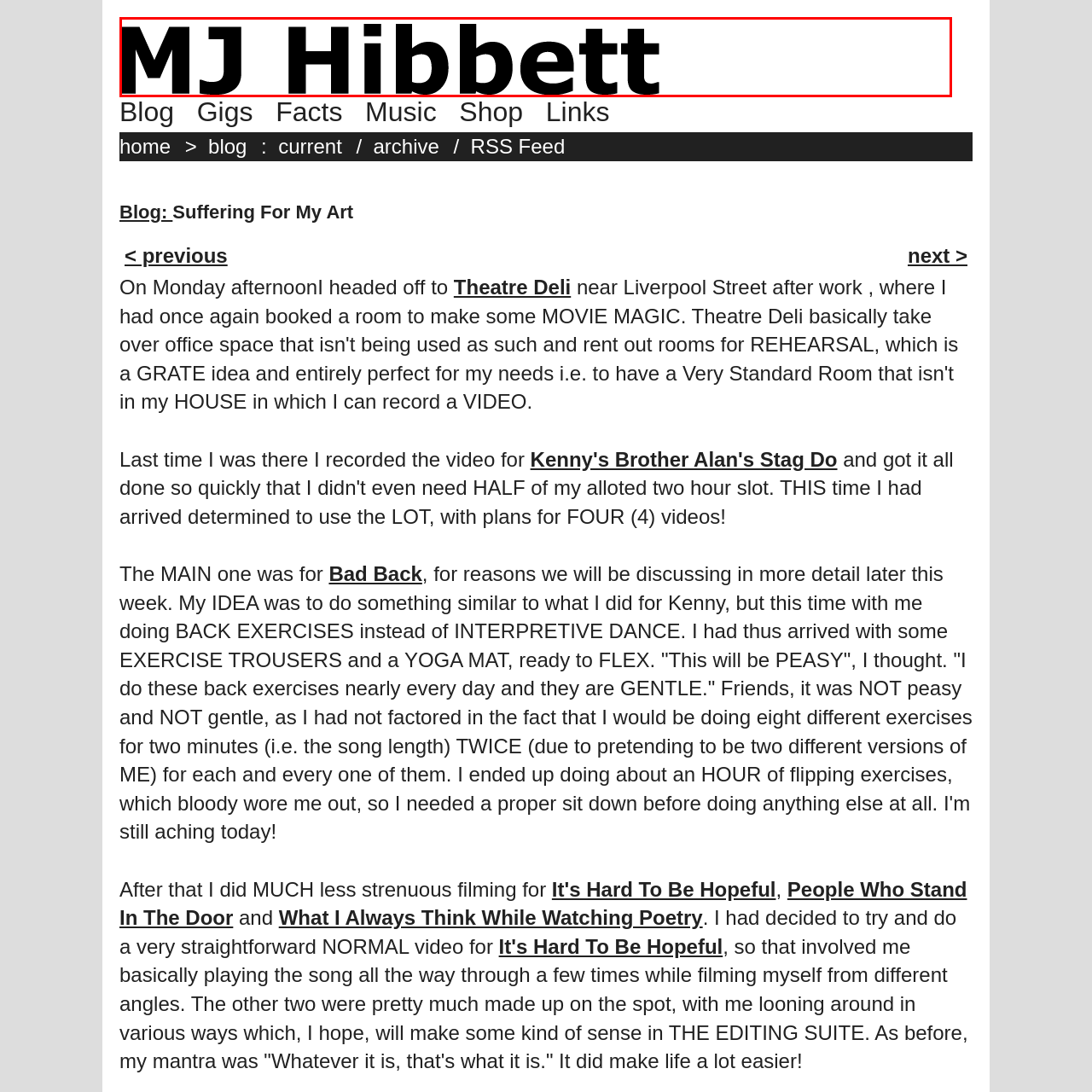Review the image segment marked with the grey border and deliver a thorough answer to the following question, based on the visual information provided: 
What is the purpose of the image on the webpage?

The image serves as a visual representation of the artist's identity and connection to their audience, as stated in the caption, which suggests that the image is meant to convey the artist's brand and personality to visitors.